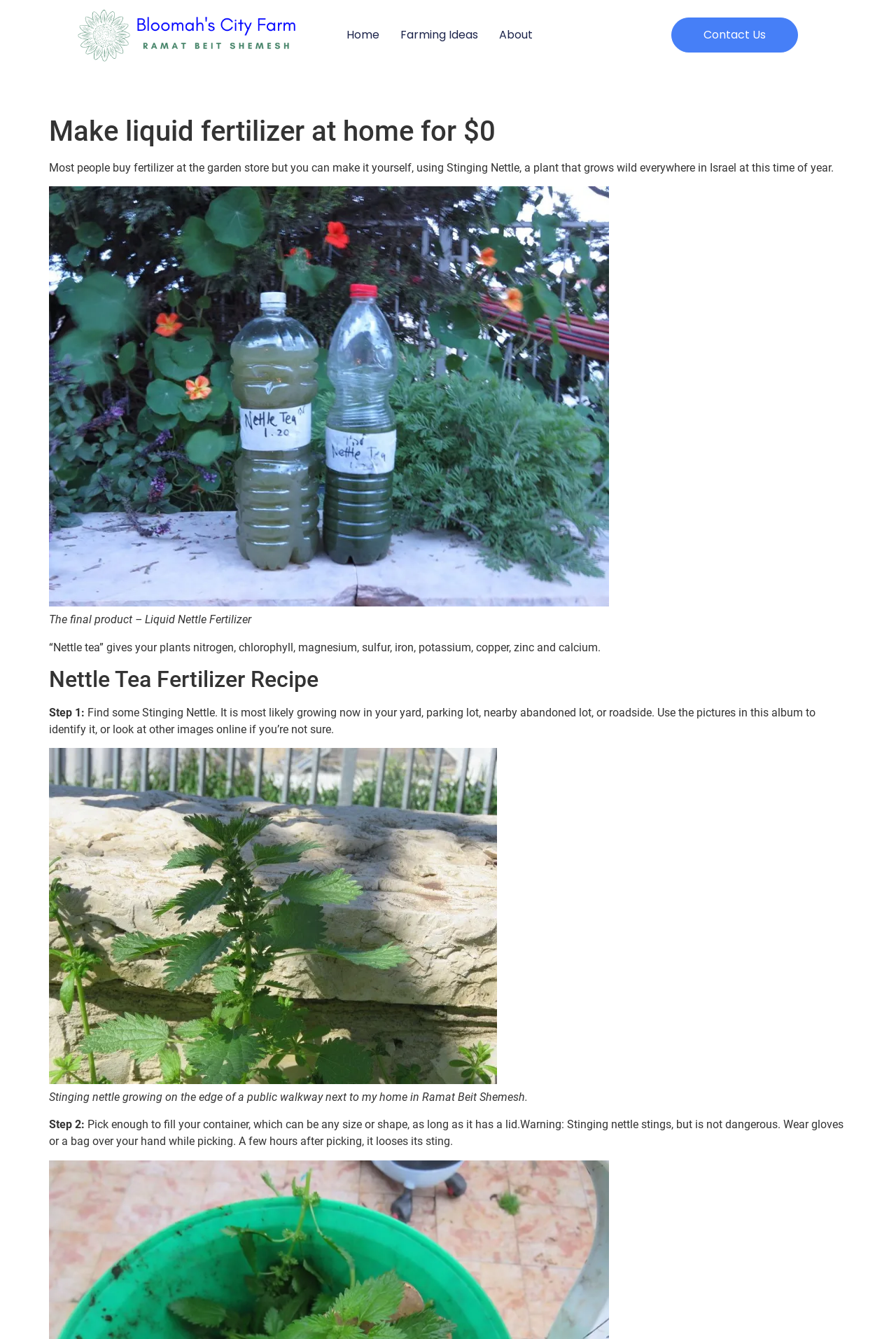Return the bounding box coordinates of the UI element that corresponds to this description: "Contact us". The coordinates must be given as four float numbers in the range of 0 and 1, [left, top, right, bottom].

[0.75, 0.013, 0.891, 0.039]